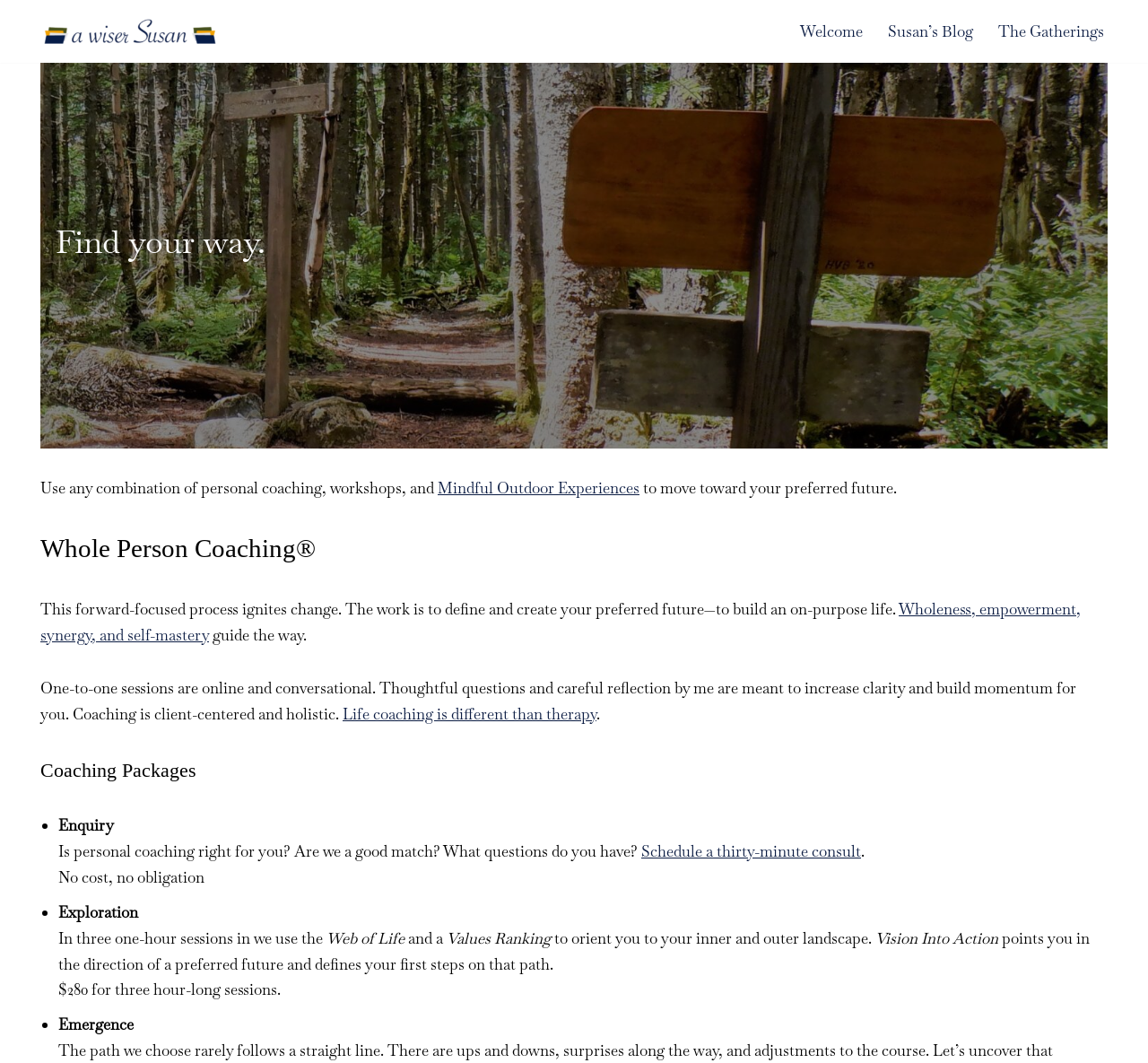Please find the bounding box for the UI element described by: "Schedule a thirty-minute consult".

[0.559, 0.792, 0.75, 0.81]